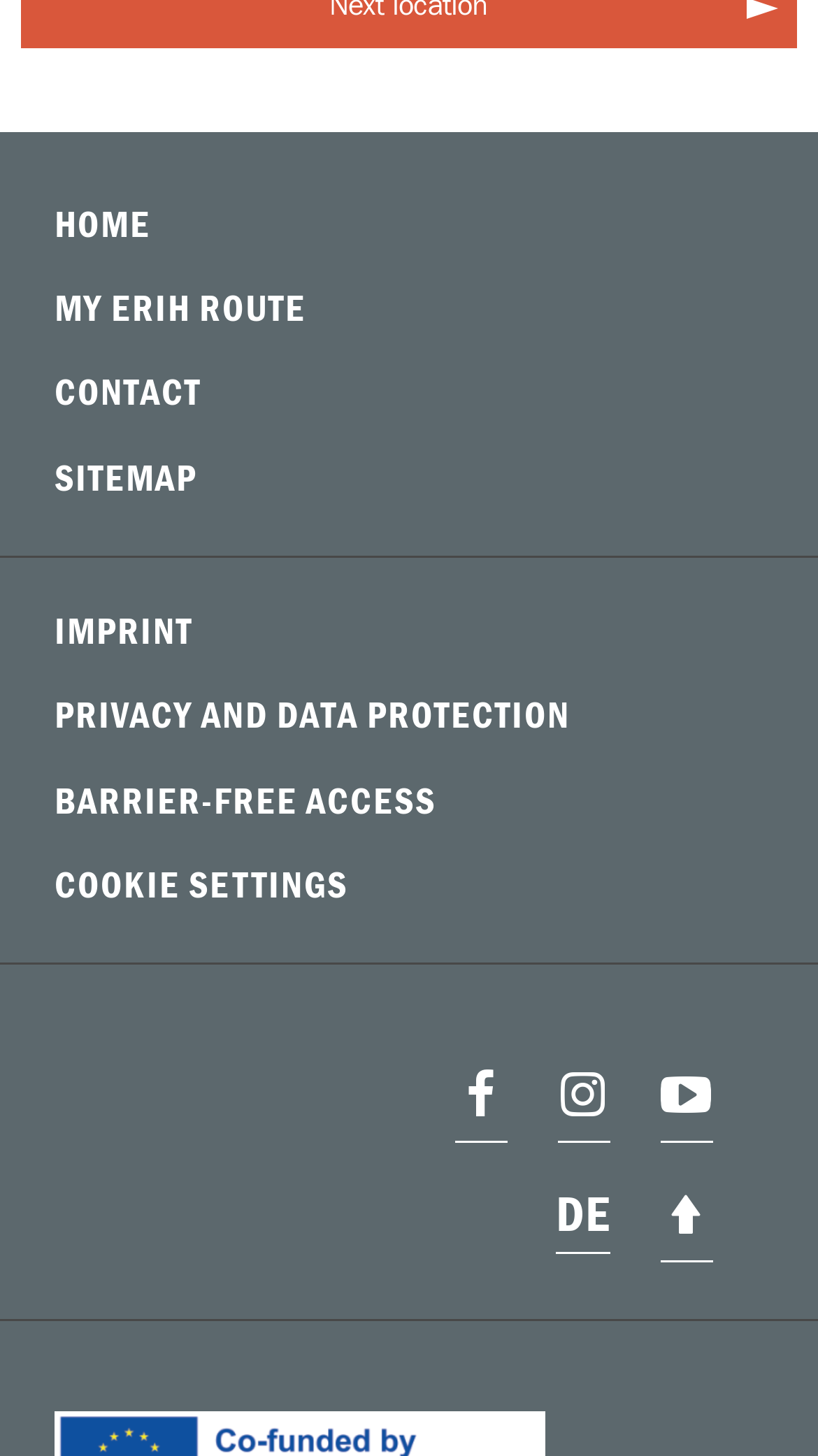Determine the bounding box coordinates of the element's region needed to click to follow the instruction: "scroll to top". Provide these coordinates as four float numbers between 0 and 1, formatted as [left, top, right, bottom].

[0.808, 0.807, 0.872, 0.866]